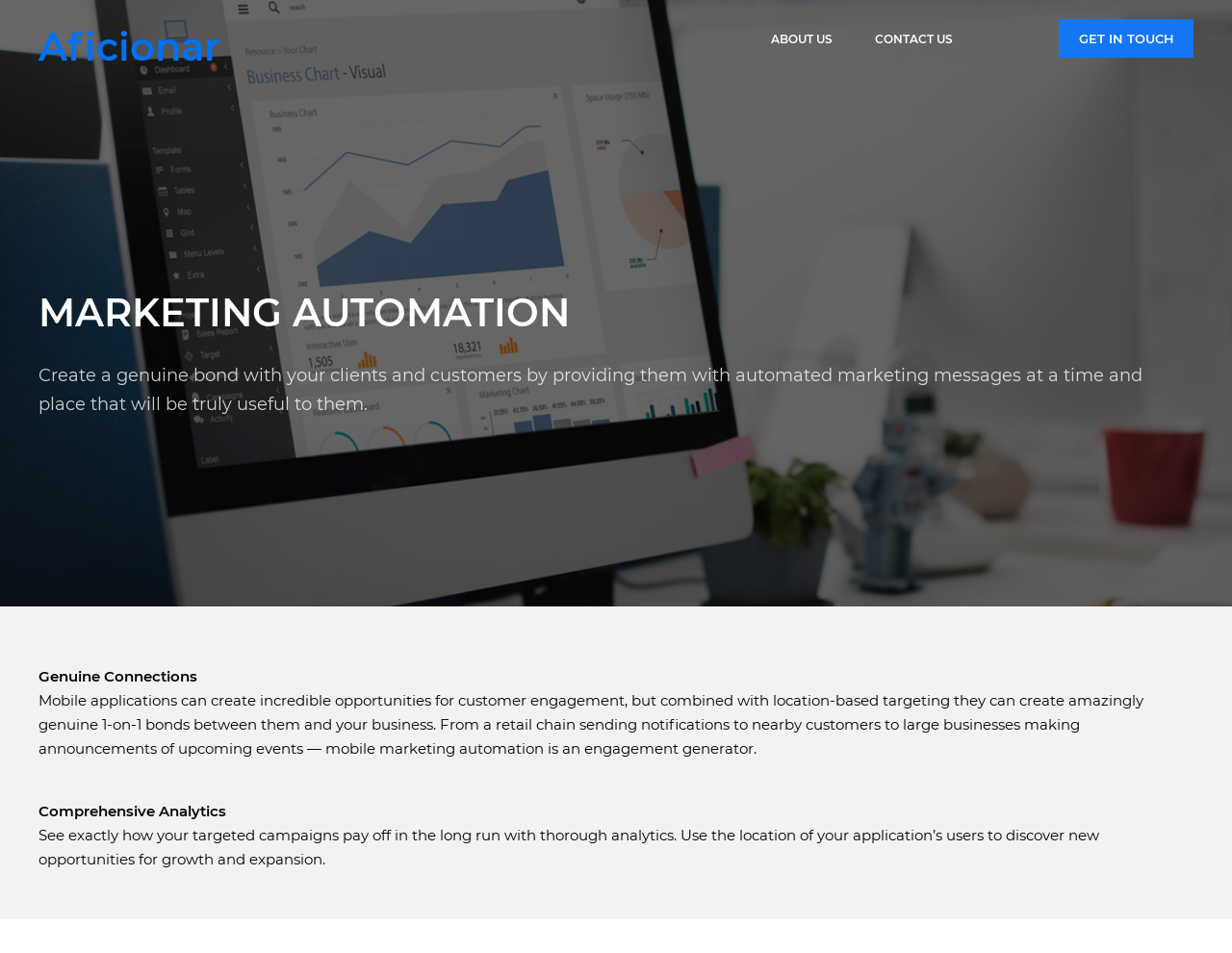What is the relationship between location-based targeting and customer engagement?
Please give a detailed and thorough answer to the question, covering all relevant points.

According to the webpage, location-based targeting can create amazingly genuine 1-on-1 bonds between businesses and their customers, which implies that it has a positive impact on customer engagement.